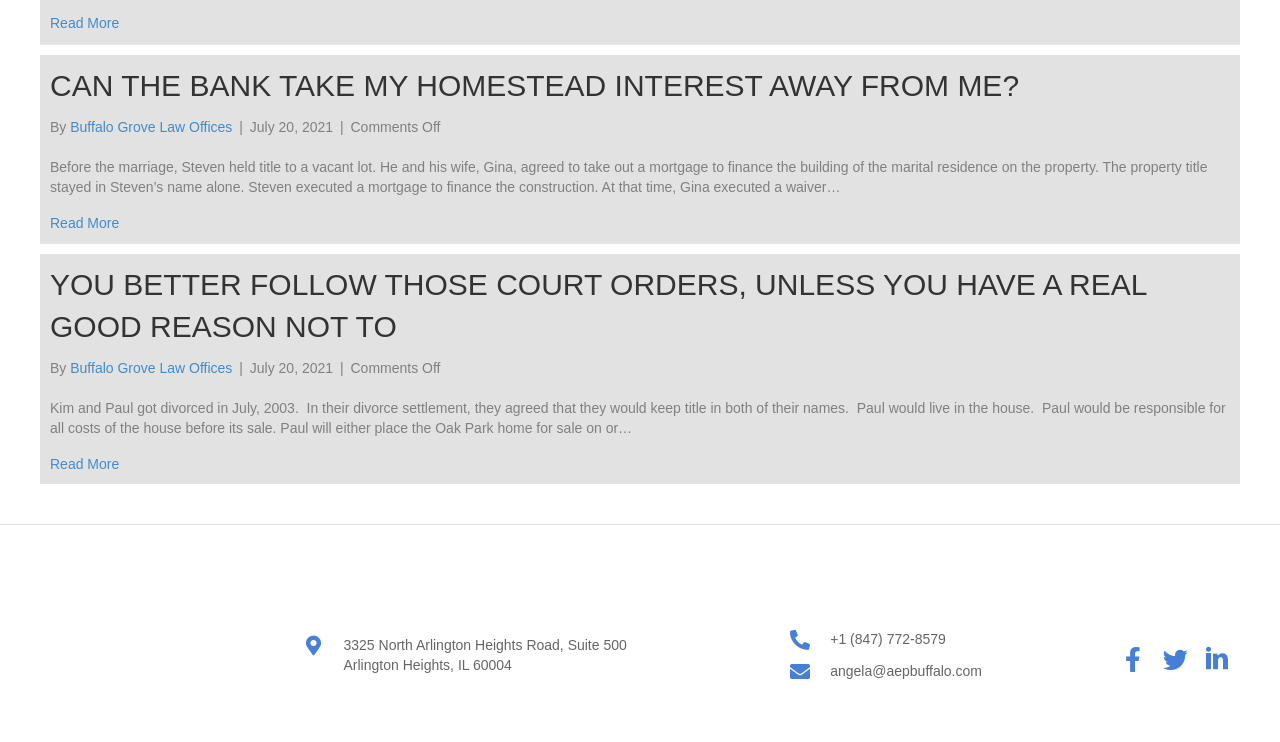How many social media buttons are there?
Could you answer the question with a detailed and thorough explanation?

There are three social media buttons at the bottom of the webpage, which are Facebook, Twitter, and LinkedIn.